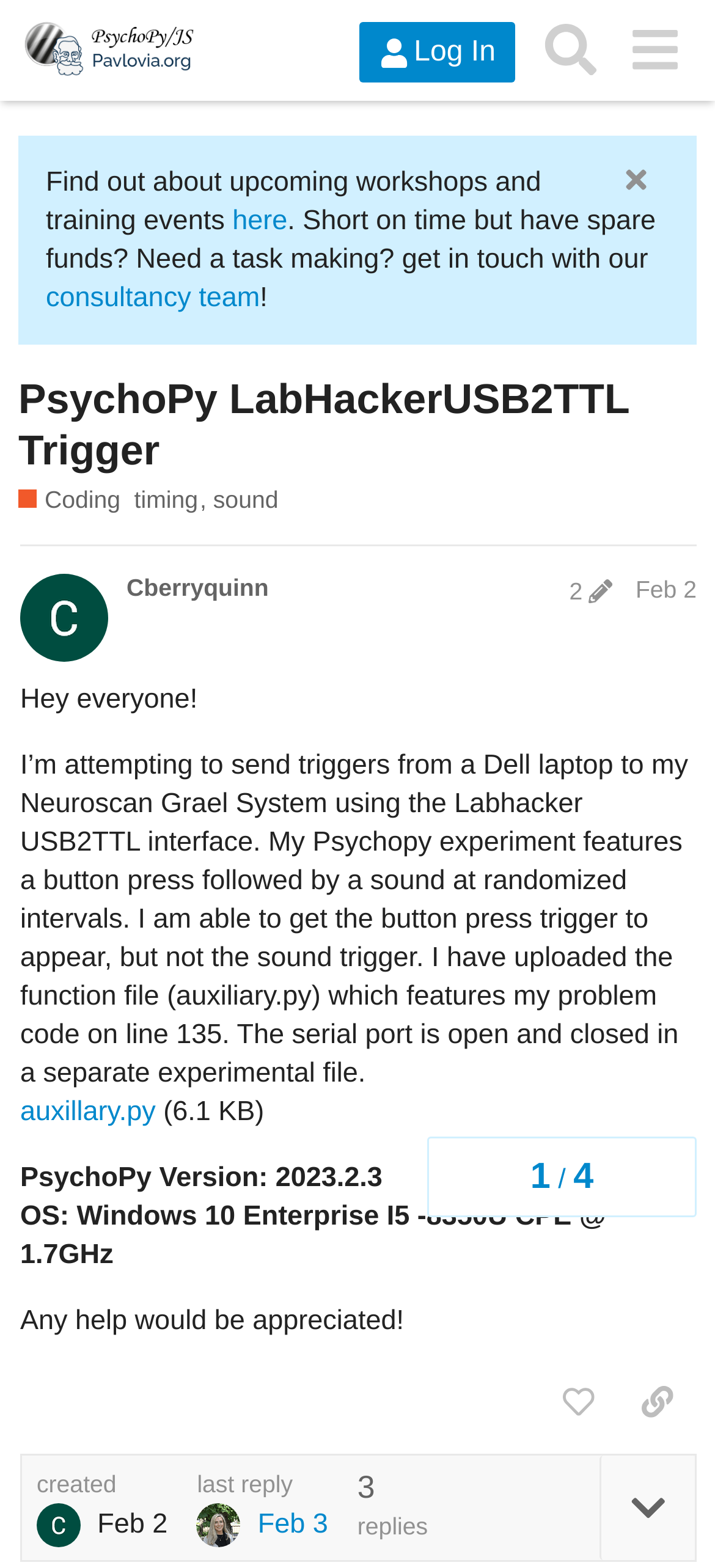How many replies are there to this post?
Please respond to the question with a detailed and informative answer.

I determined the number of replies by looking at the text 'replies' and the link 'last reply Feb 3' below it, which suggests that there is one reply to this post.